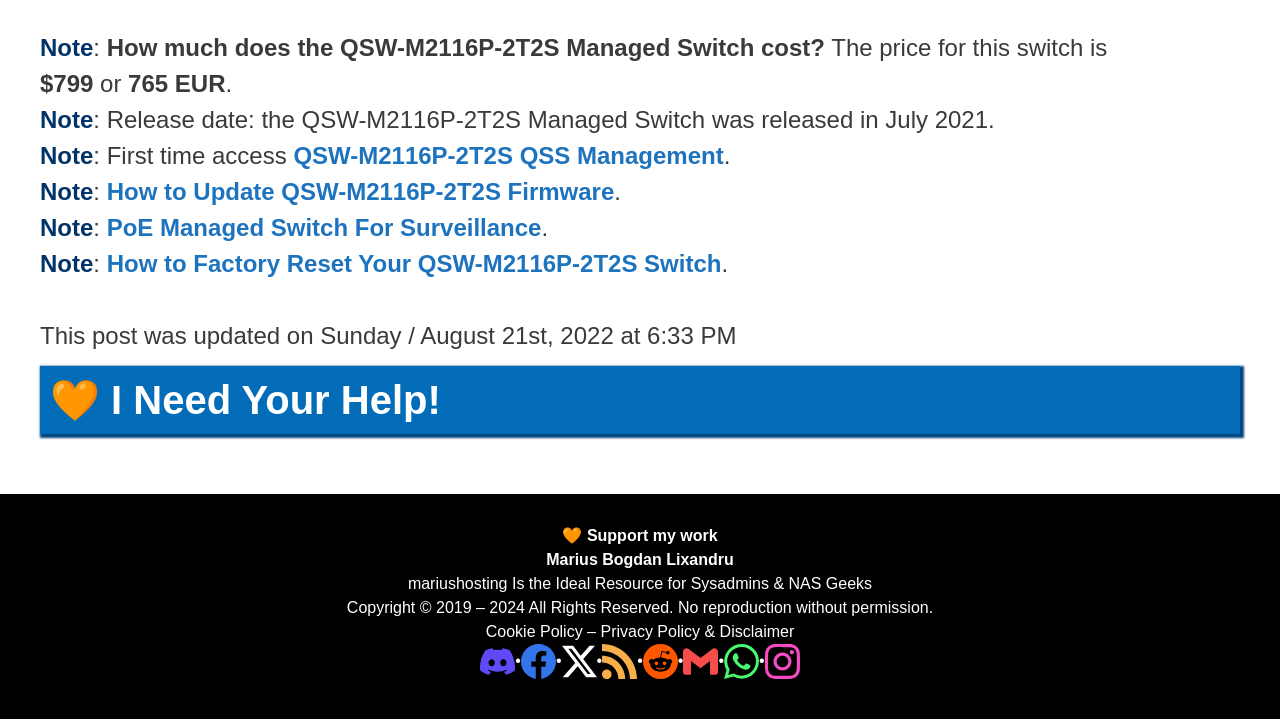Please determine the bounding box coordinates of the area that needs to be clicked to complete this task: 'Click on 'PoE Managed Switch For Surveillance''. The coordinates must be four float numbers between 0 and 1, formatted as [left, top, right, bottom].

[0.083, 0.298, 0.423, 0.336]